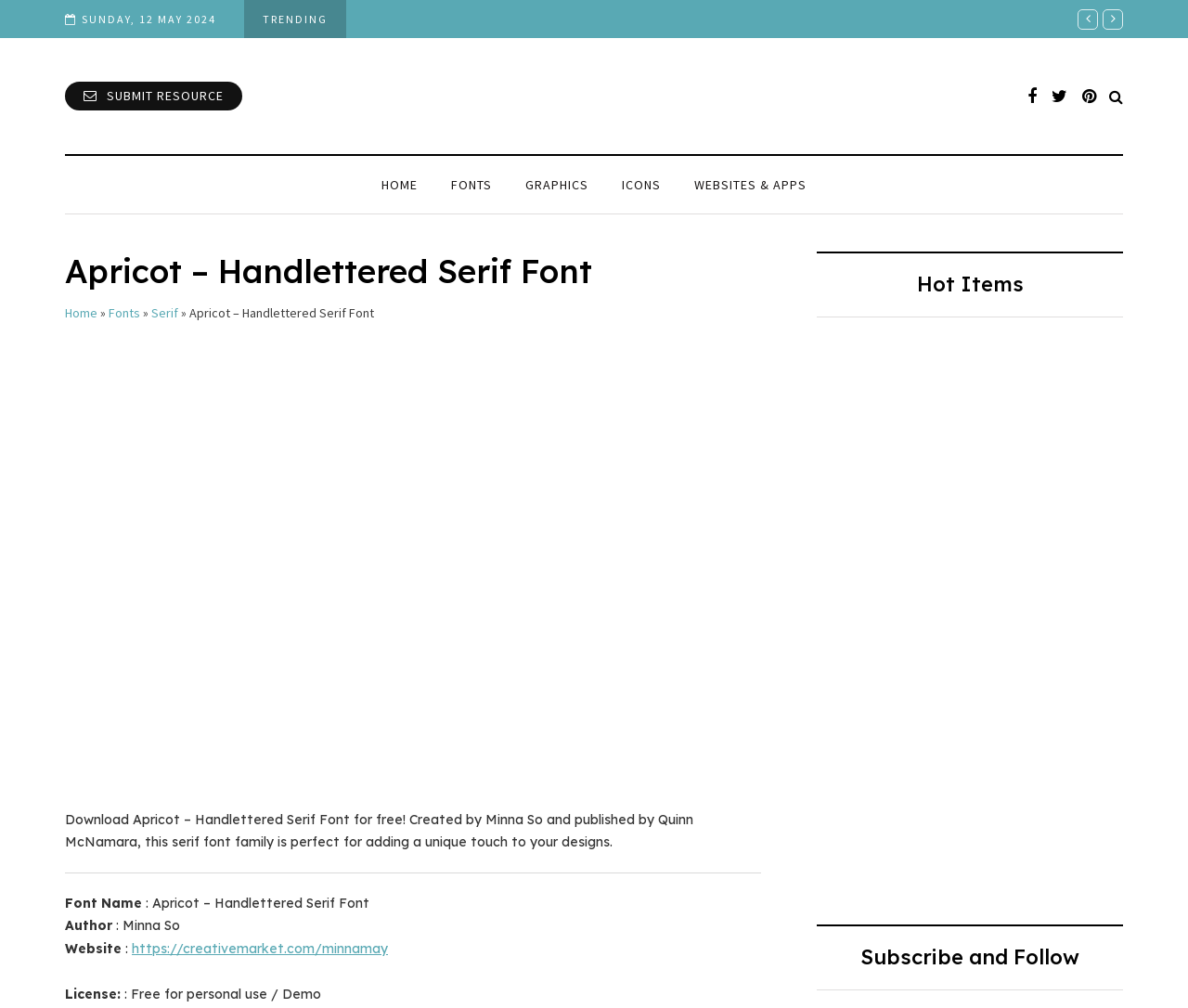Please determine the bounding box coordinates for the element with the description: "Submit Resource".

[0.055, 0.081, 0.204, 0.11]